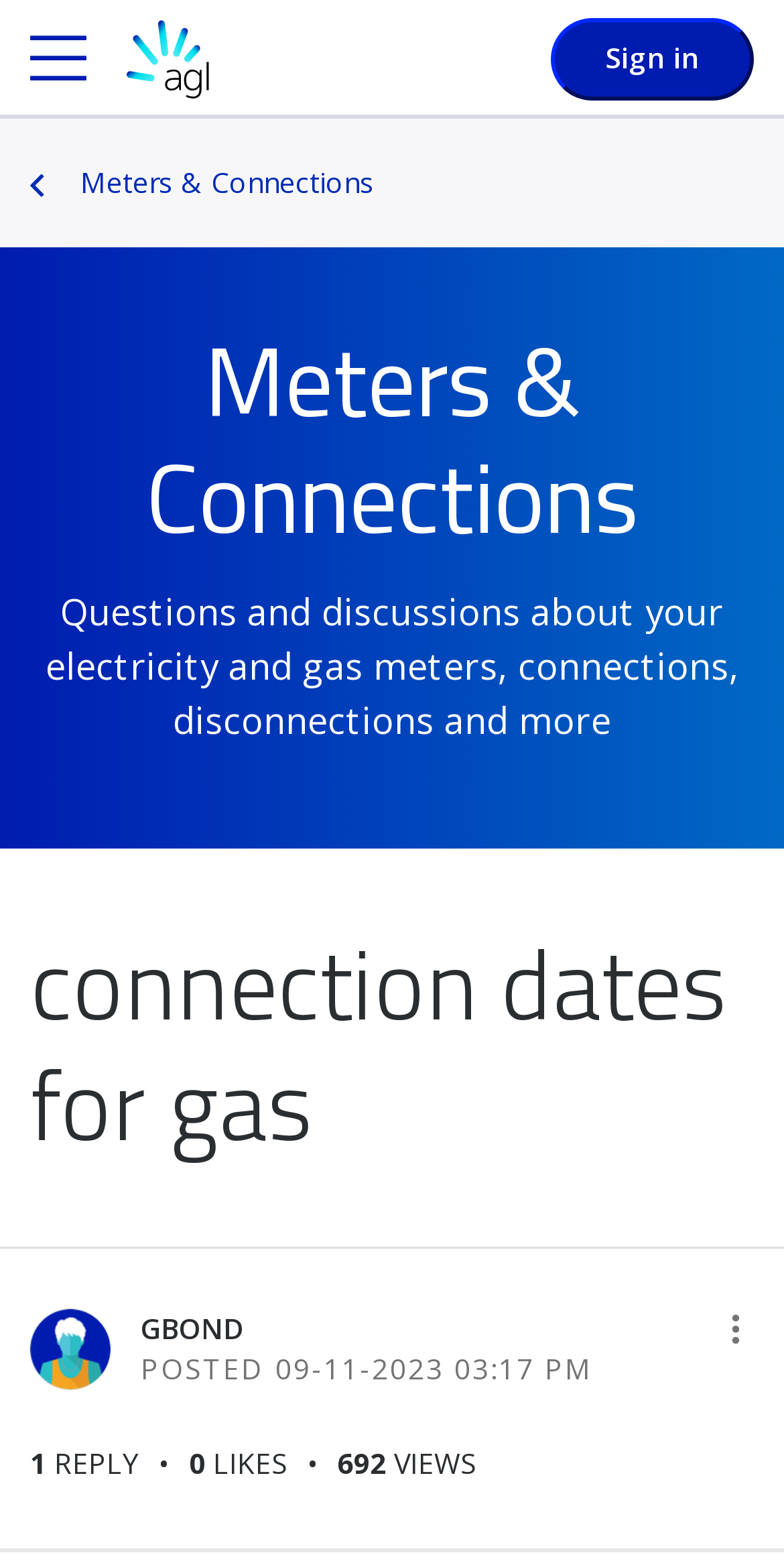Provide a thorough summary of the webpage.

The webpage appears to be a forum or discussion page related to gas connections. At the top left, there is a logo link, and at the top right, there is a "Sign in" button. Below the logo, there is a navigation section with breadcrumbs, which includes a link to "Meters & Connections". 

The main content of the page is divided into two sections. The first section has a heading "Meters & Connections" followed by a brief description of the topic. Below this, there is a button labeled "Options". 

The second section has a heading "connection dates for gas" and appears to be a specific post or topic. Within this section, there is a disabled generic element, possibly a text input field. Below this, there is an image of a user "gbond" with a link to their profile. The post details include the date "09-11-2023" and time "03:17 PM". 

At the bottom of the post, there are several buttons and links, including "Show connection dates for gas post option menu", "REPLY", "LIKES", and "VIEWS" with a count of 692.